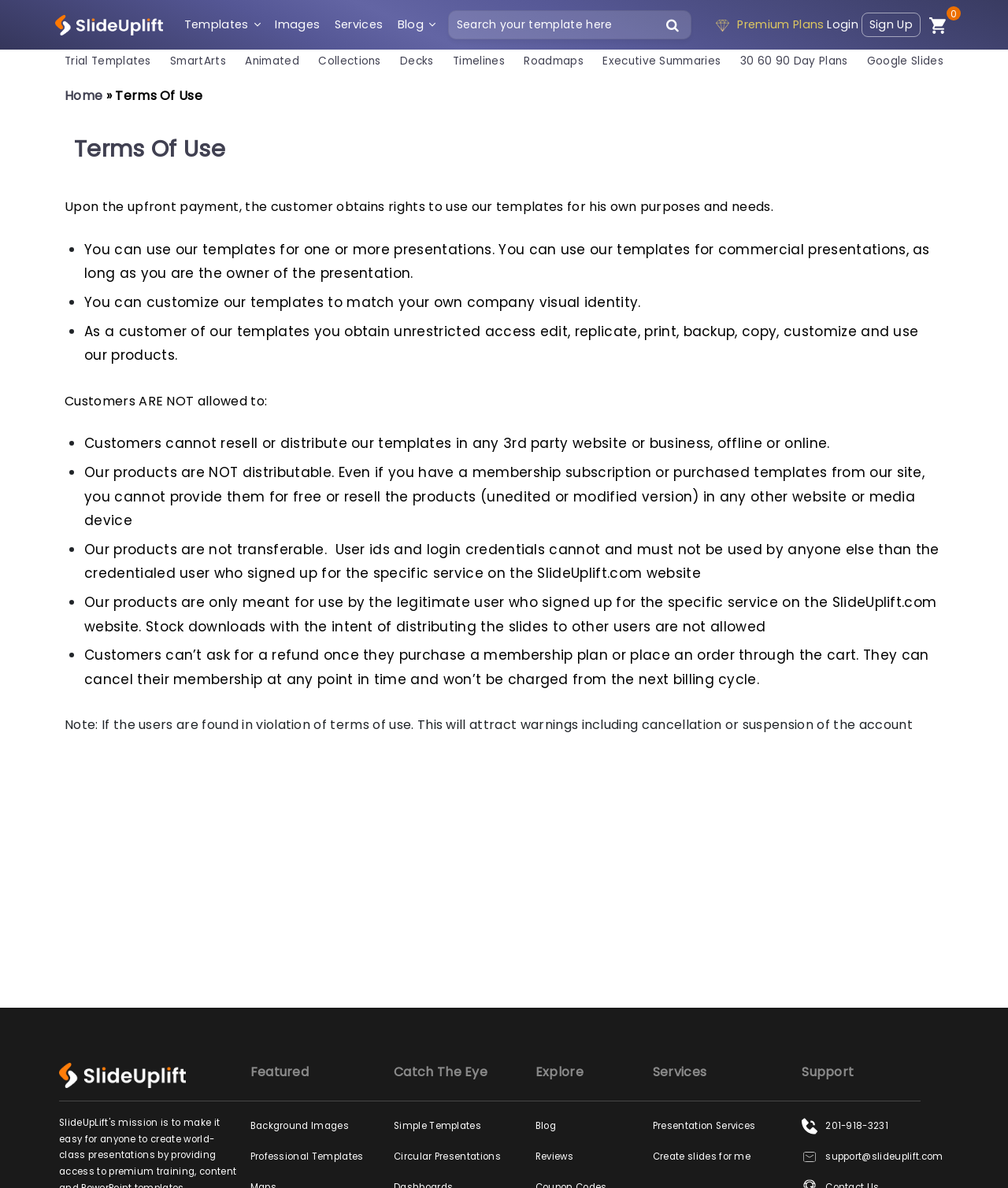Specify the bounding box coordinates for the region that must be clicked to perform the given instruction: "View course details for 'A Palette of Plant-based Dietary Patterns: How do they Impact Dental Health?'".

None